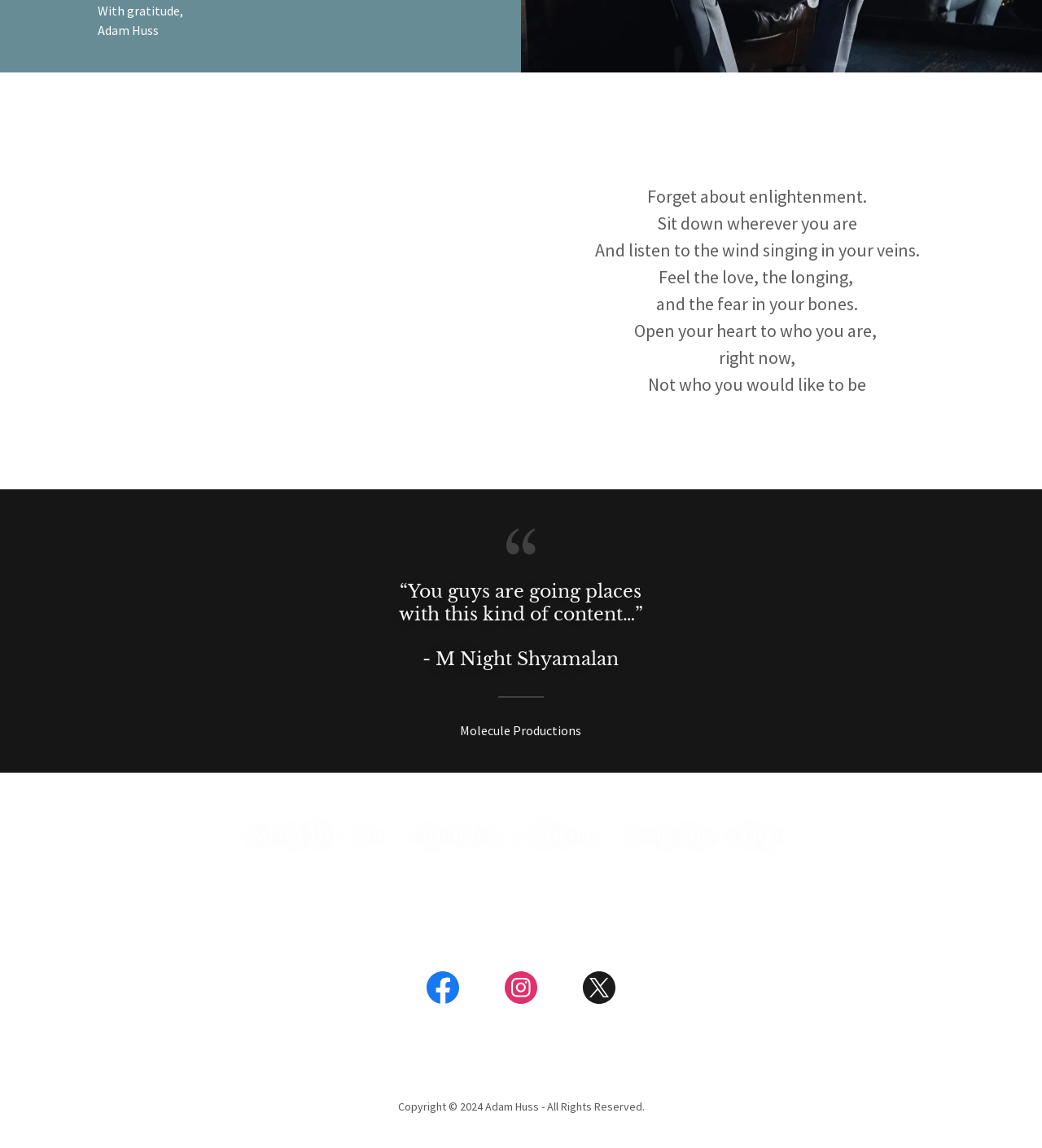Please specify the bounding box coordinates in the format (top-left x, top-left y, bottom-right x, bottom-right y), with all values as floating point numbers between 0 and 1. Identify the bounding box of the UI element described by: aria-label="Instagram Social Link"

[0.462, 0.843, 0.538, 0.883]